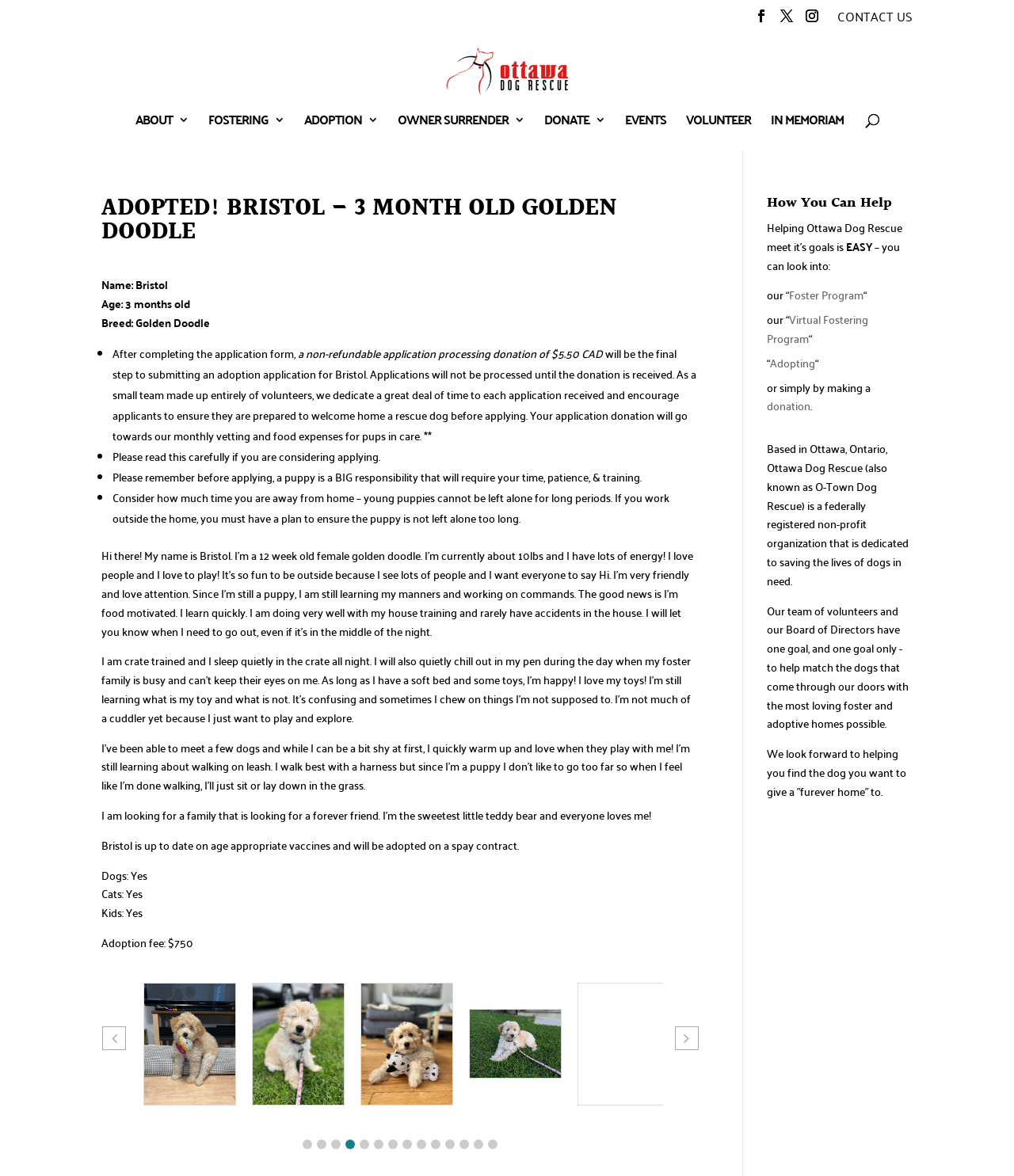Find the bounding box coordinates for the area you need to click to carry out the instruction: "Click the Search for: searchbox". The coordinates should be four float numbers between 0 and 1, indicated as [left, top, right, bottom].

[0.053, 0.026, 0.953, 0.028]